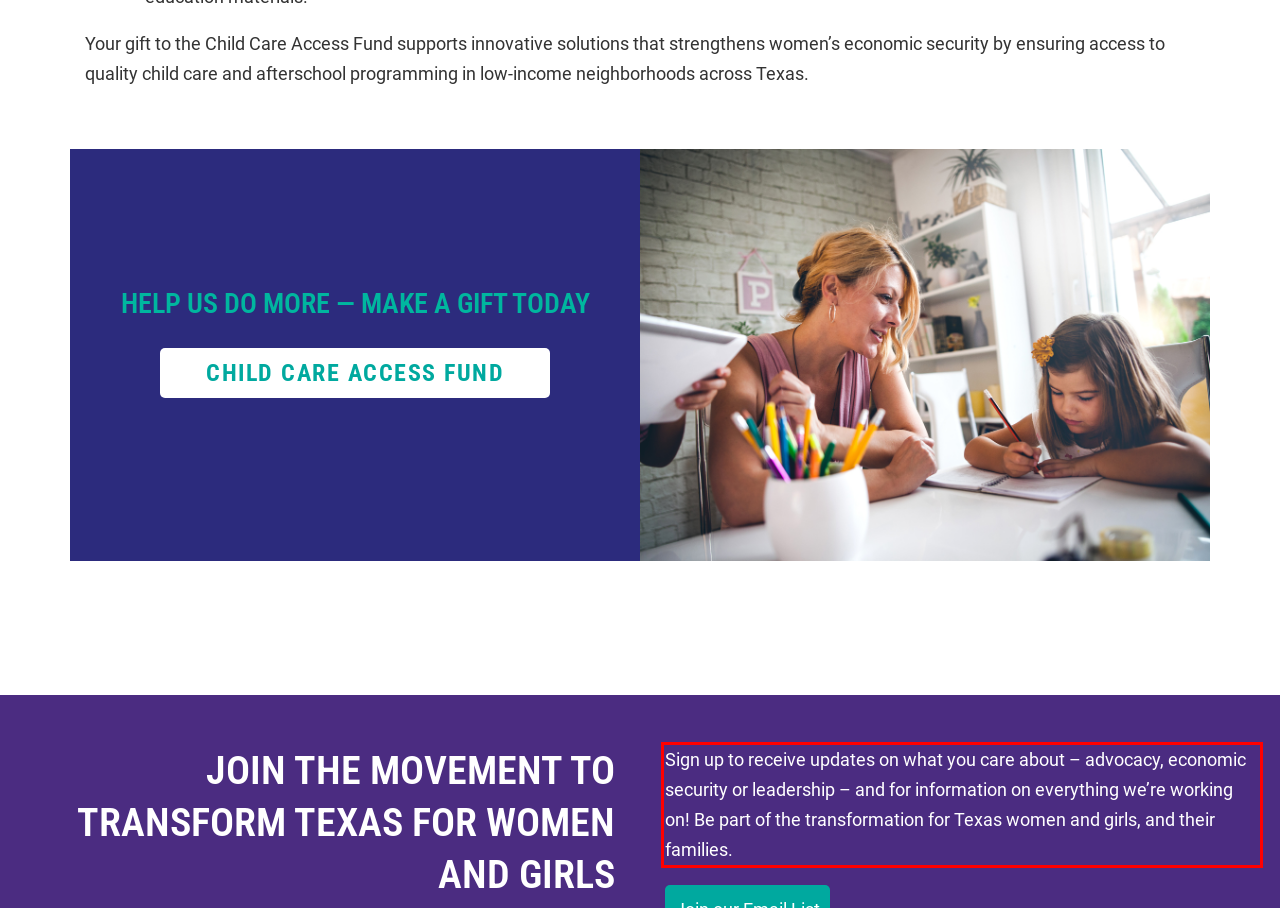Perform OCR on the text inside the red-bordered box in the provided screenshot and output the content.

Sign up to receive updates on what you care about – advocacy, economic security or leadership – and for information on everything we’re working on! Be part of the transformation for Texas women and girls, and their families.